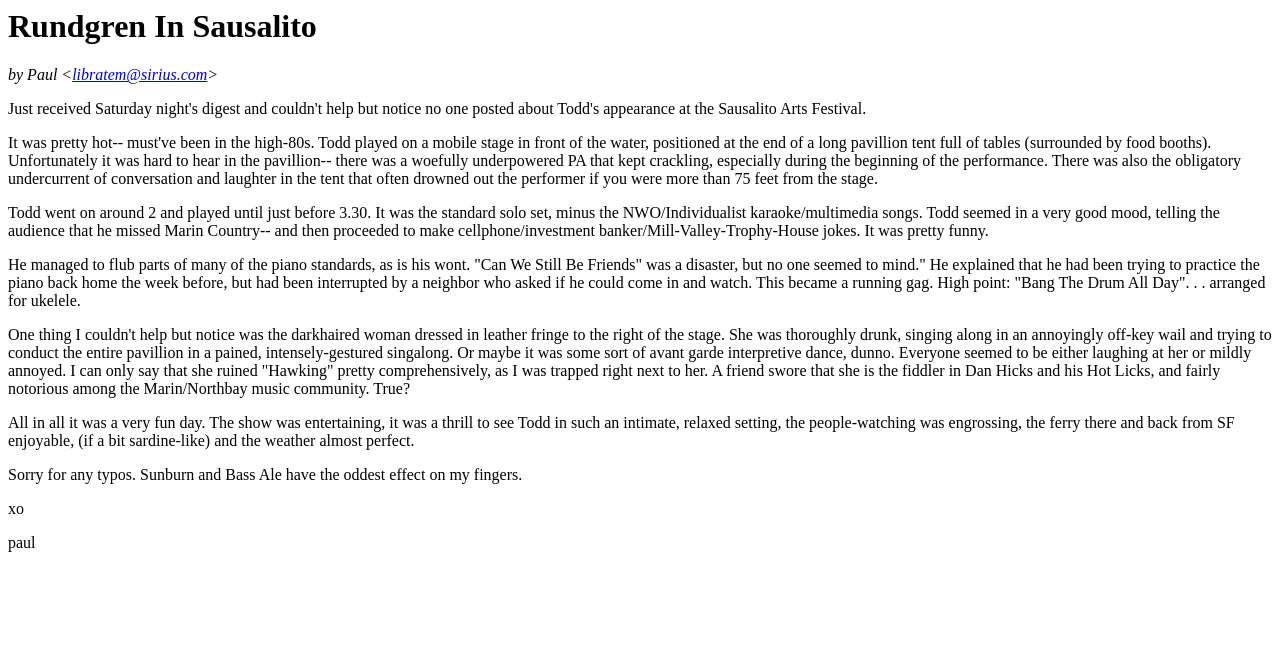Answer the question in one word or a short phrase:
What time did Todd's performance end?

3.30